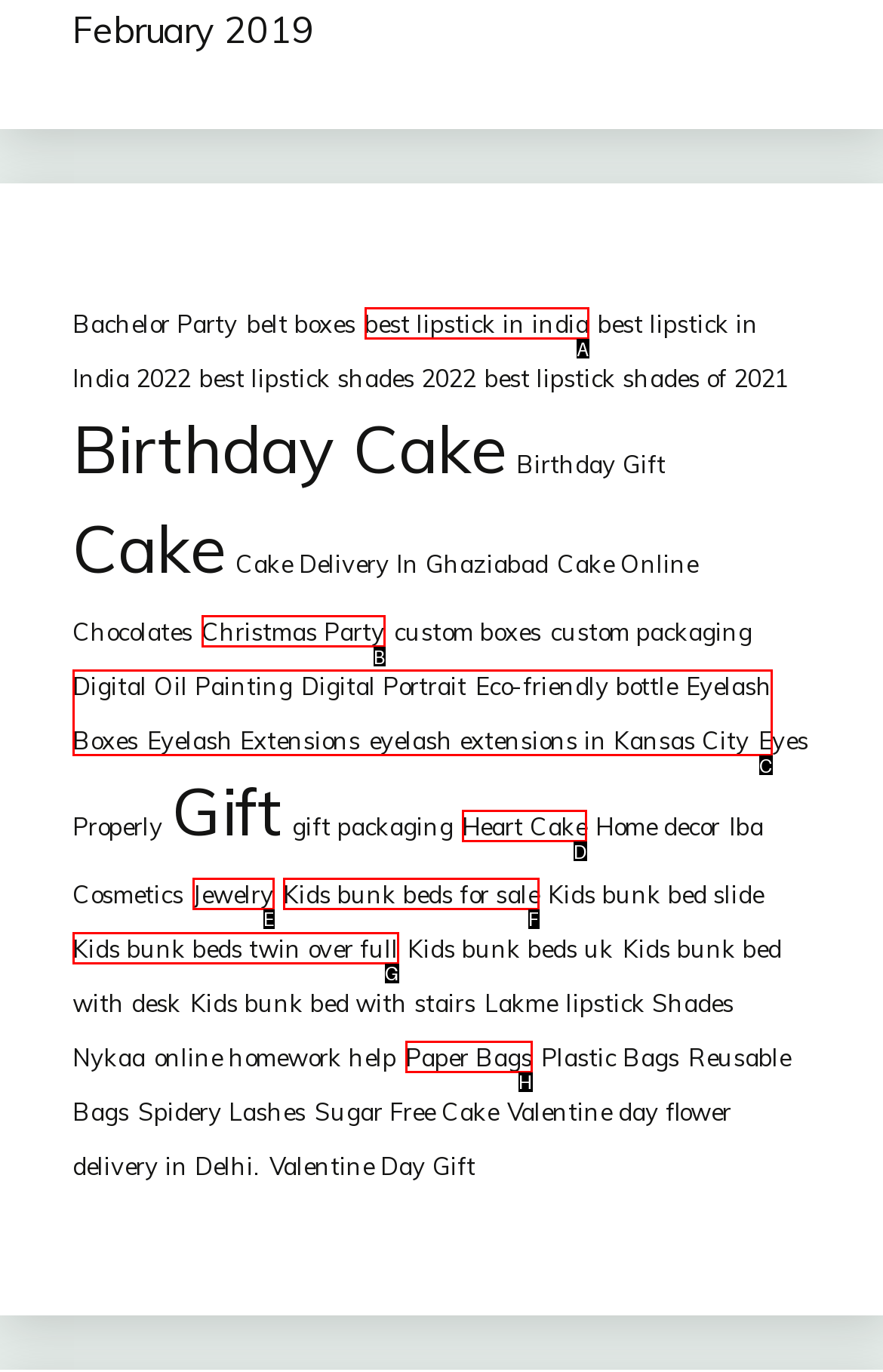Tell me which one HTML element best matches the description: Review 10s Answer with the option's letter from the given choices directly.

None